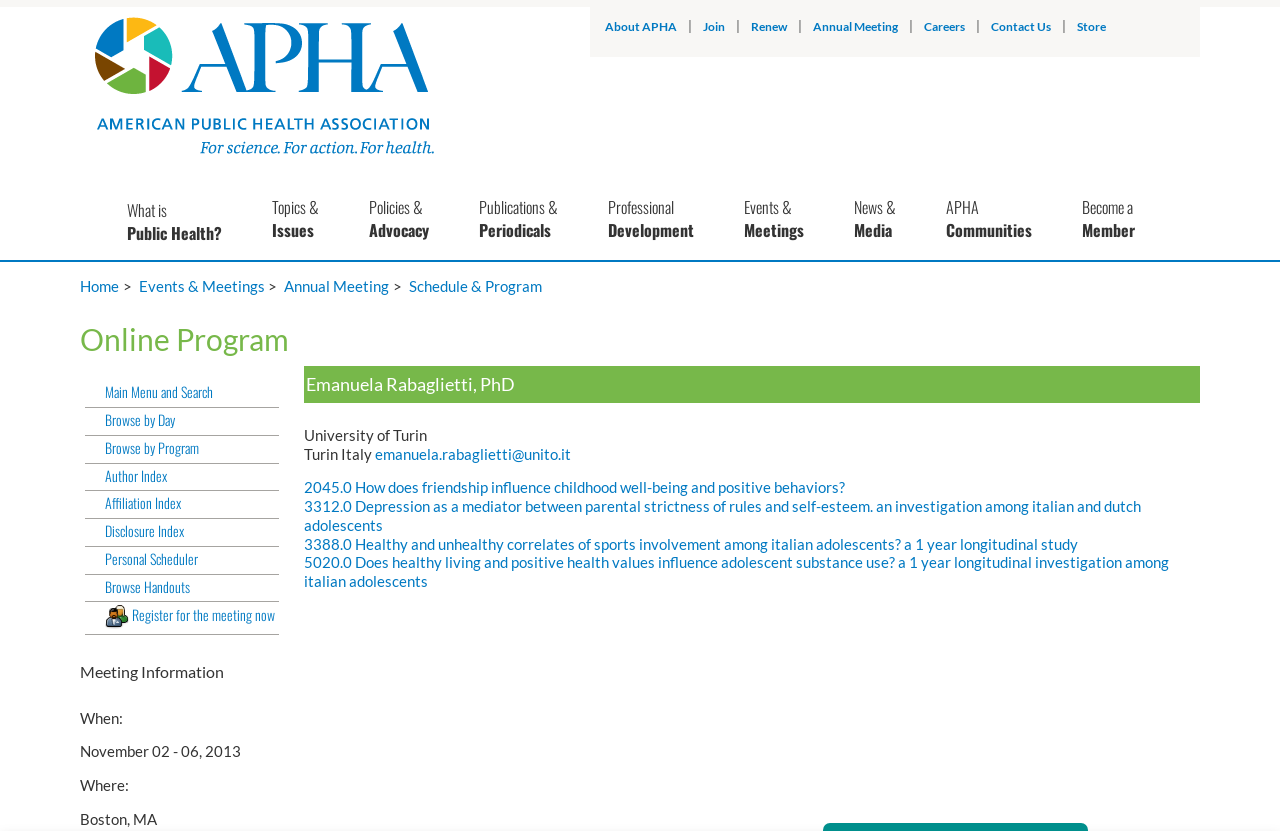Pinpoint the bounding box coordinates of the element that must be clicked to accomplish the following instruction: "Browse the 'Annual Meeting' schedule". The coordinates should be in the format of four float numbers between 0 and 1, i.e., [left, top, right, bottom].

[0.635, 0.023, 0.702, 0.041]